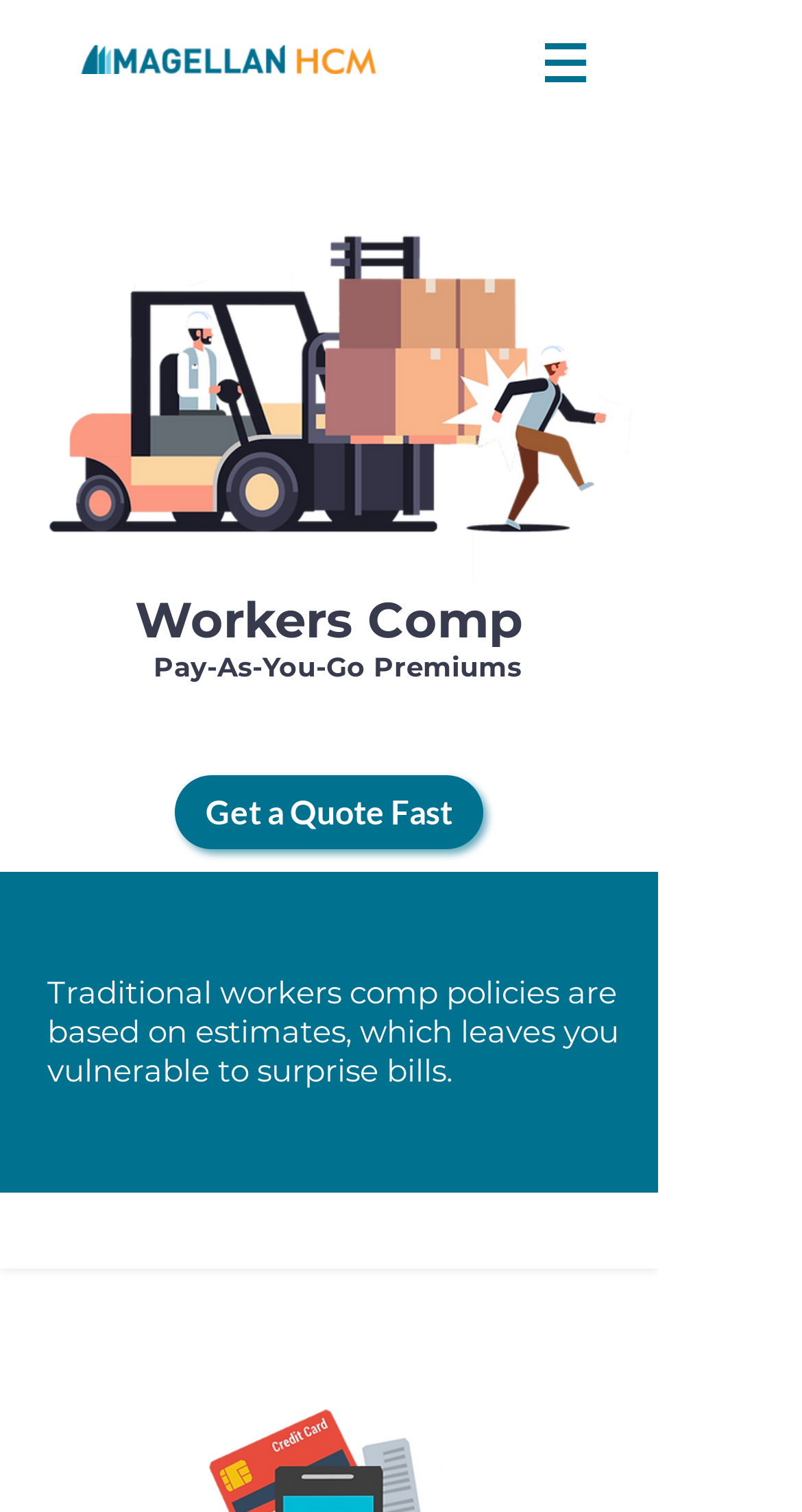Detail the various sections and features of the webpage.

The webpage is about Workers Compensation services provided by Magellan HCM. At the top left corner, there is a Magellan HCM logo, which is a horizontal image. To the right of the logo, there is a navigation menu labeled "Site" with a dropdown button. 

Below the logo, there is a prominent call-to-action link "Get a Quote Fast" positioned roughly in the middle of the page. 

The main content of the page is divided into two sections. The first section has a heading that reads "Workers Comp Pay-As-You-Go Premiums". The second section has a heading that explains the limitations of traditional workers comp policies, stating that they are based on estimates, which can lead to surprise bills.